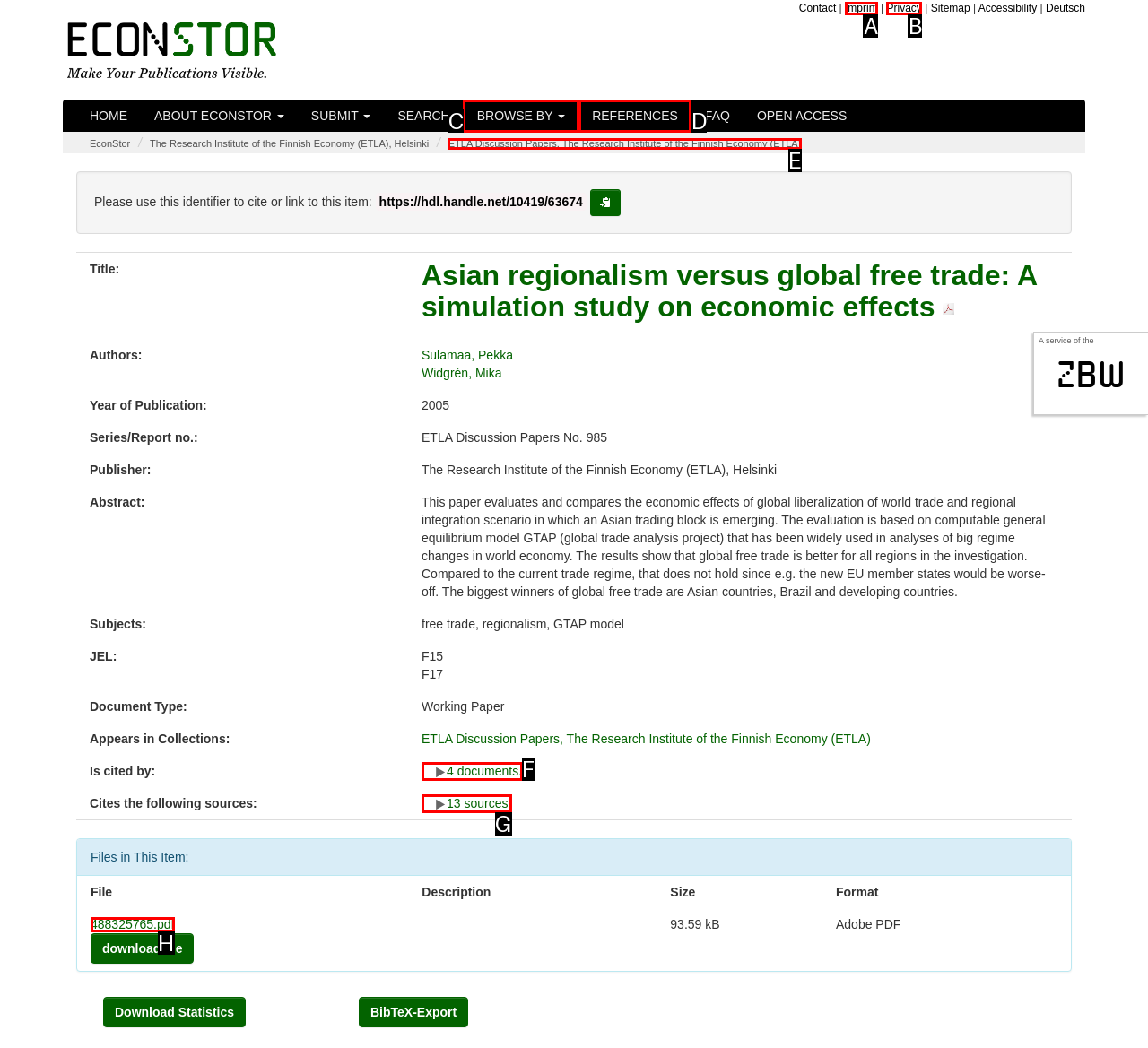Select the option that fits this description: parent_node: {} title="Strike"
Answer with the corresponding letter directly.

None